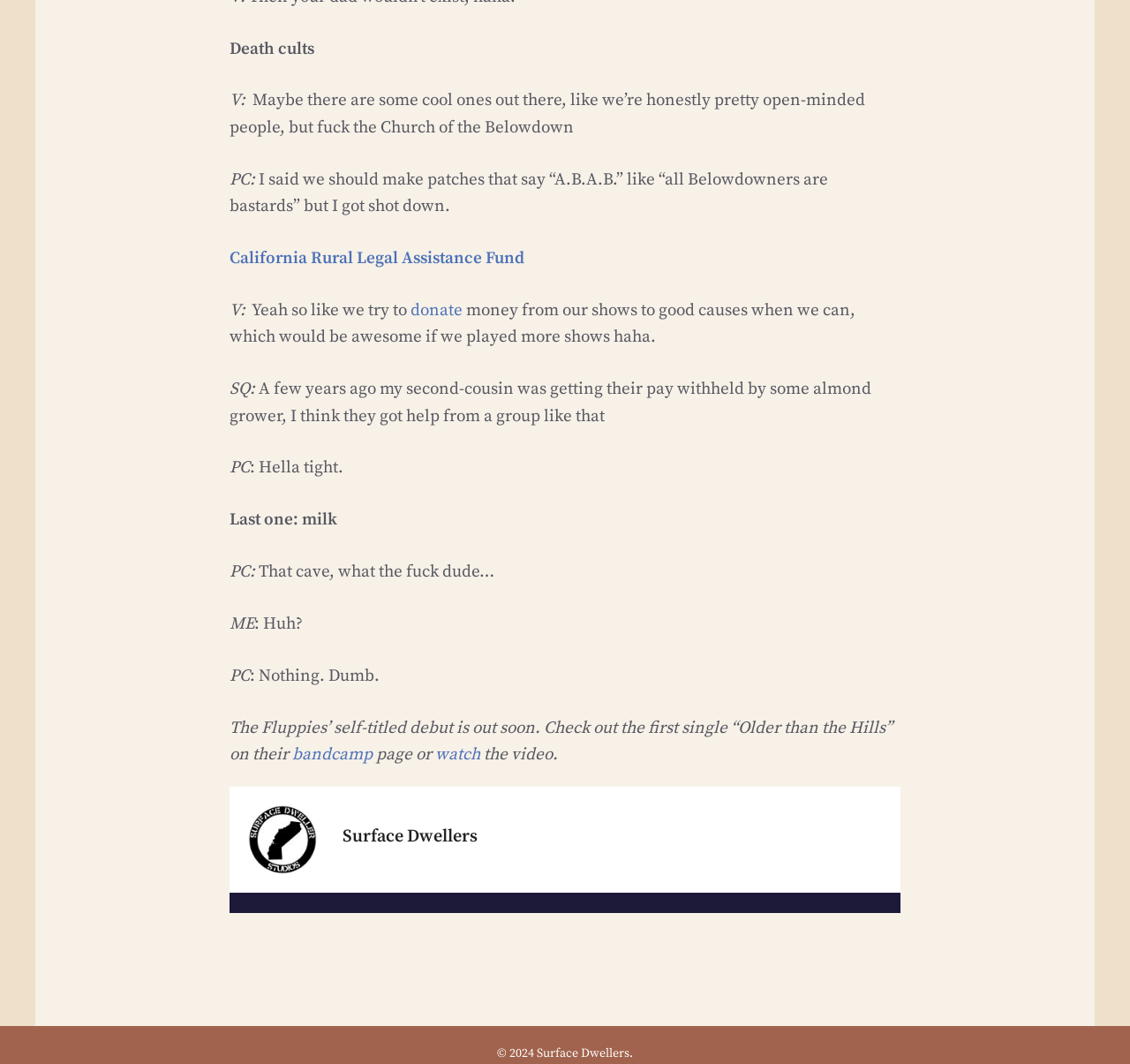Given the webpage screenshot and the description, determine the bounding box coordinates (top-left x, top-left y, bottom-right x, bottom-right y) that define the location of the UI element matching this description: Surface Dwellers

[0.303, 0.776, 0.423, 0.797]